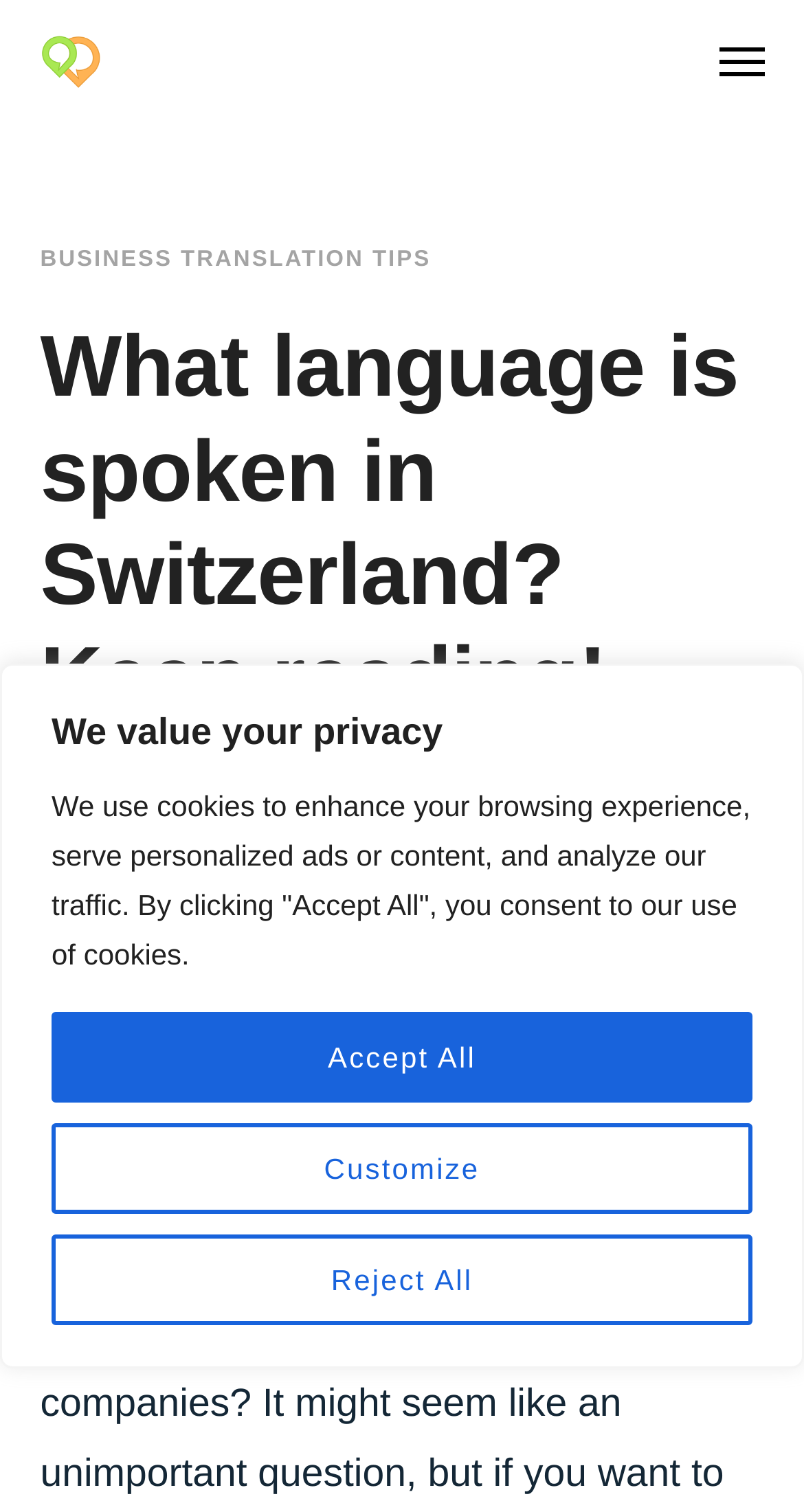What is the purpose of the 'Contact us now to get a quote' link?
Using the information presented in the image, please offer a detailed response to the question.

The link 'Do you need translation services? Contact us now to get a quote' suggests that the purpose of this link is to allow users to get a quote for translation services, implying that the webpage is related to translation services.